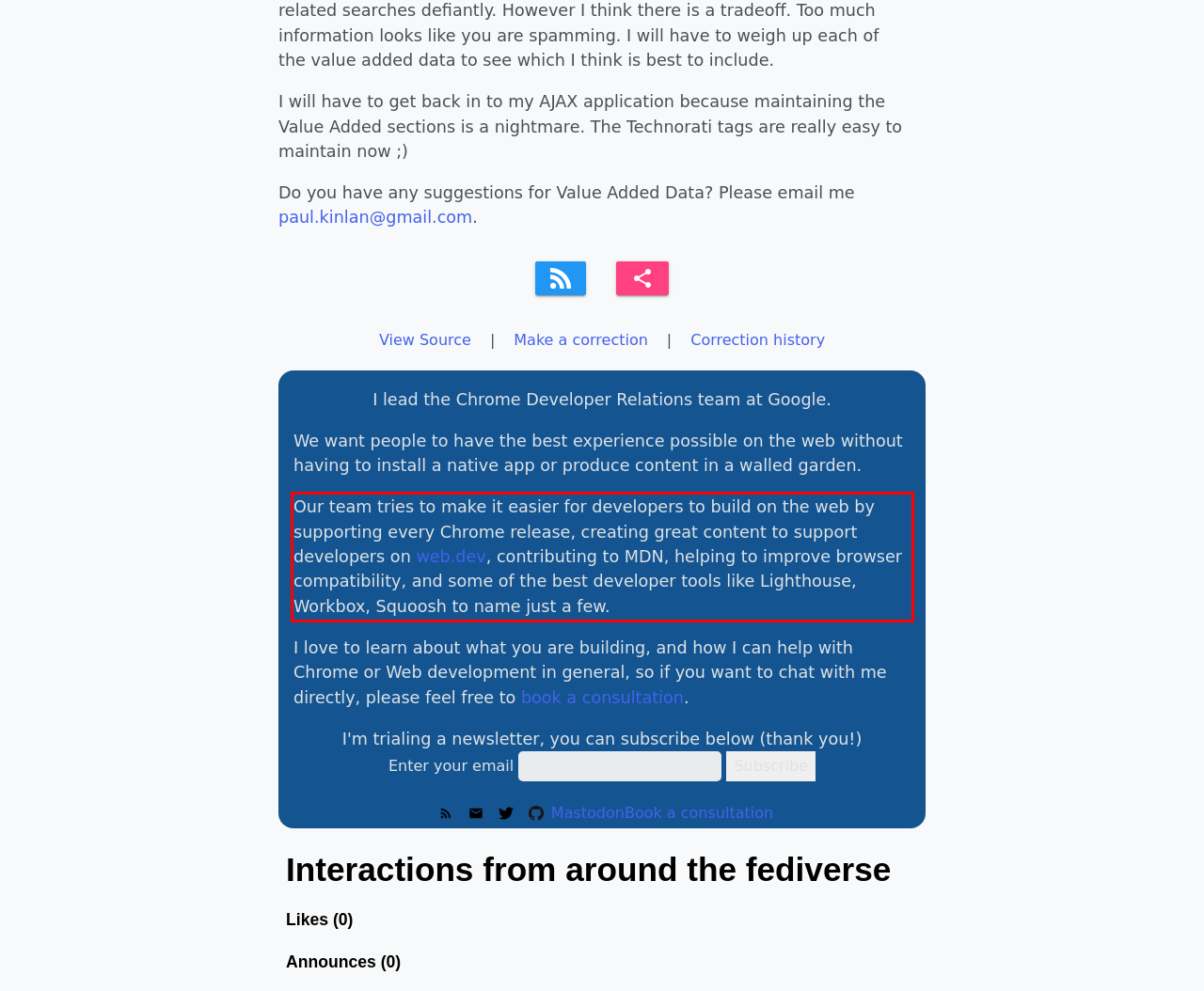There is a screenshot of a webpage with a red bounding box around a UI element. Please use OCR to extract the text within the red bounding box.

Our team tries to make it easier for developers to build on the web by supporting every Chrome release, creating great content to support developers on web.dev, contributing to MDN, helping to improve browser compatibility, and some of the best developer tools like Lighthouse, Workbox, Squoosh to name just a few.